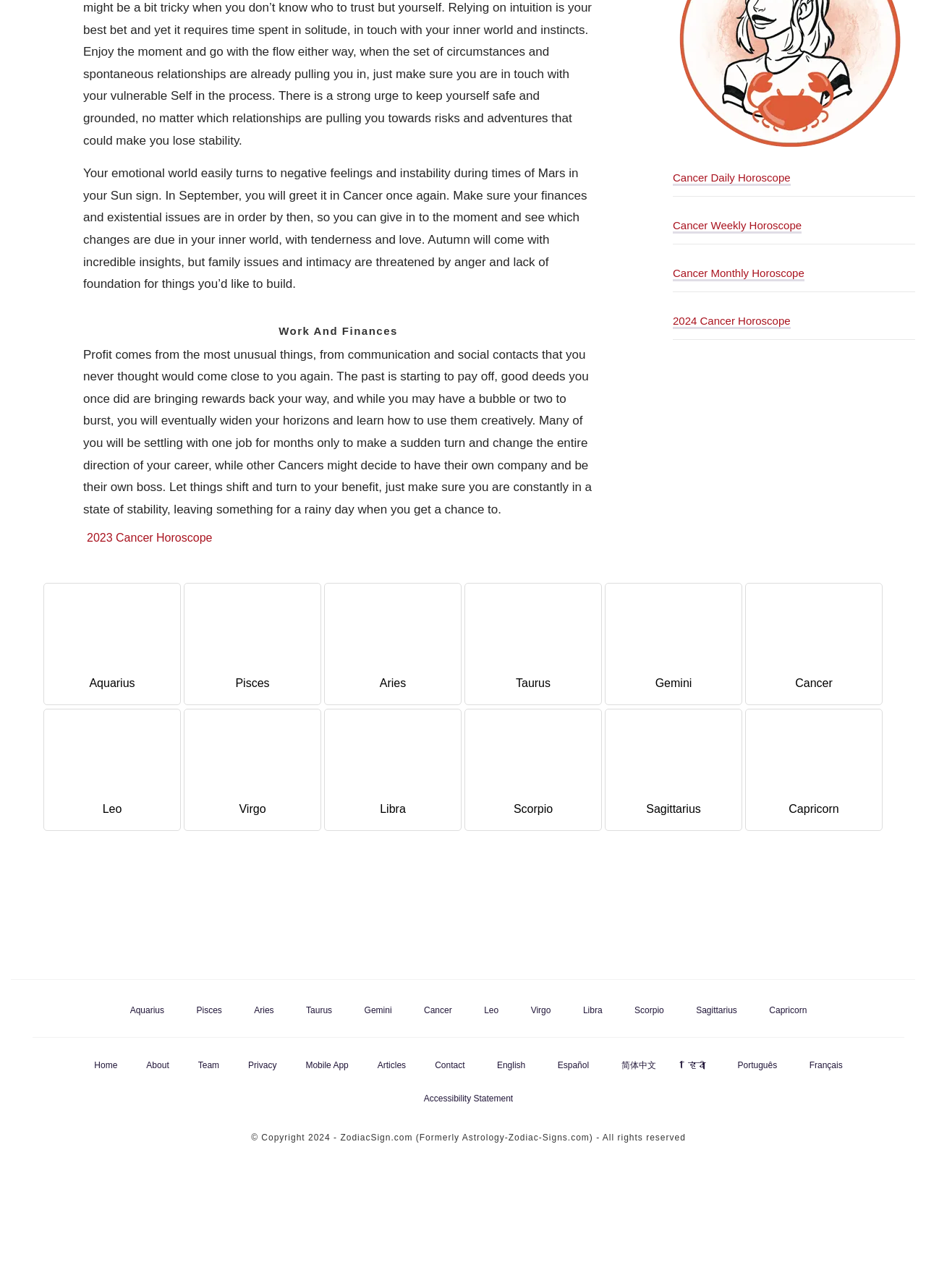Locate the bounding box of the UI element defined by this description: "Apply for a Car loan". The coordinates should be given as four float numbers between 0 and 1, formatted as [left, top, right, bottom].

None